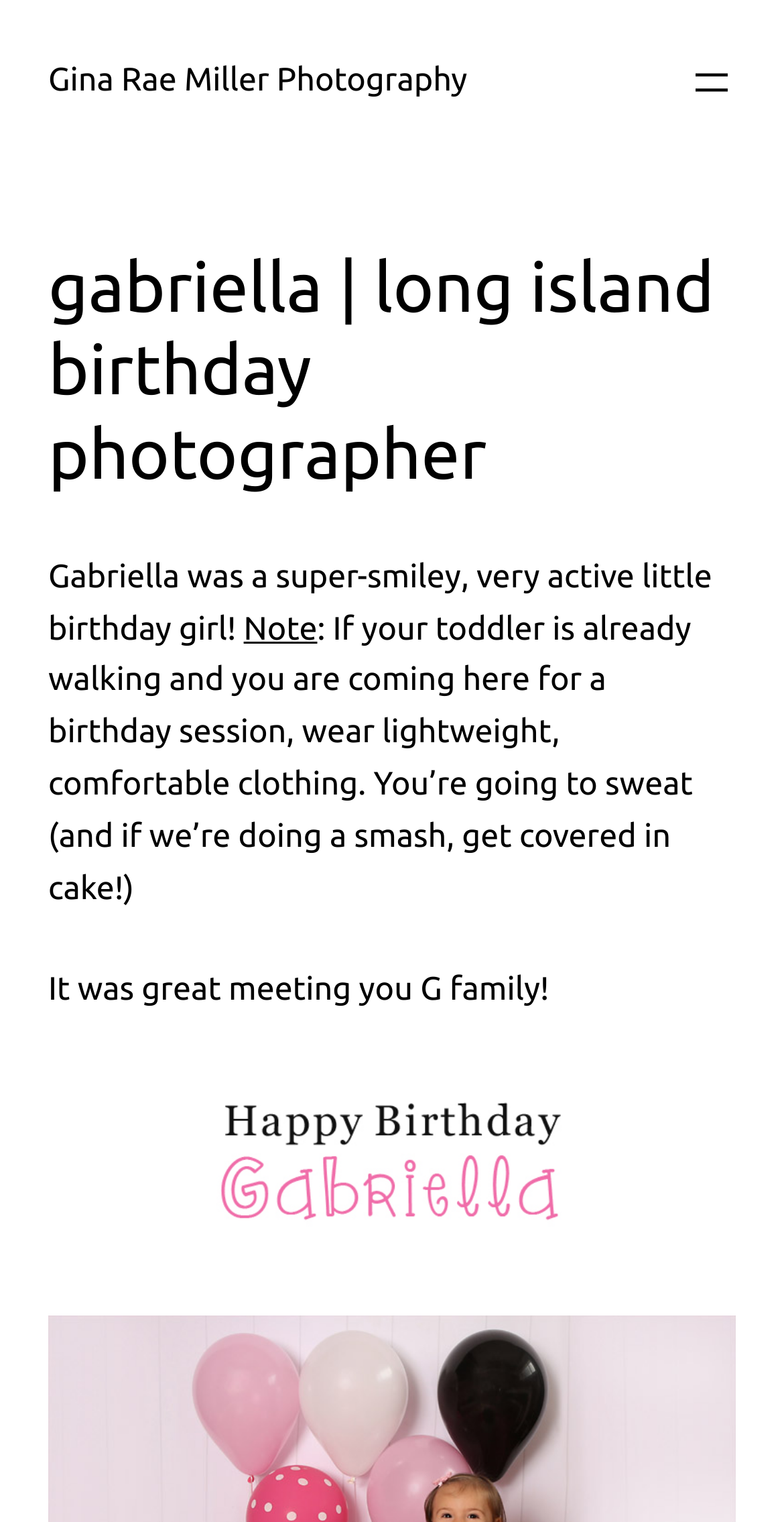Using the provided description aria-label="Open menu", find the bounding box coordinates for the UI element. Provide the coordinates in (top-left x, top-left y, bottom-right x, bottom-right y) format, ensuring all values are between 0 and 1.

[0.877, 0.038, 0.938, 0.07]